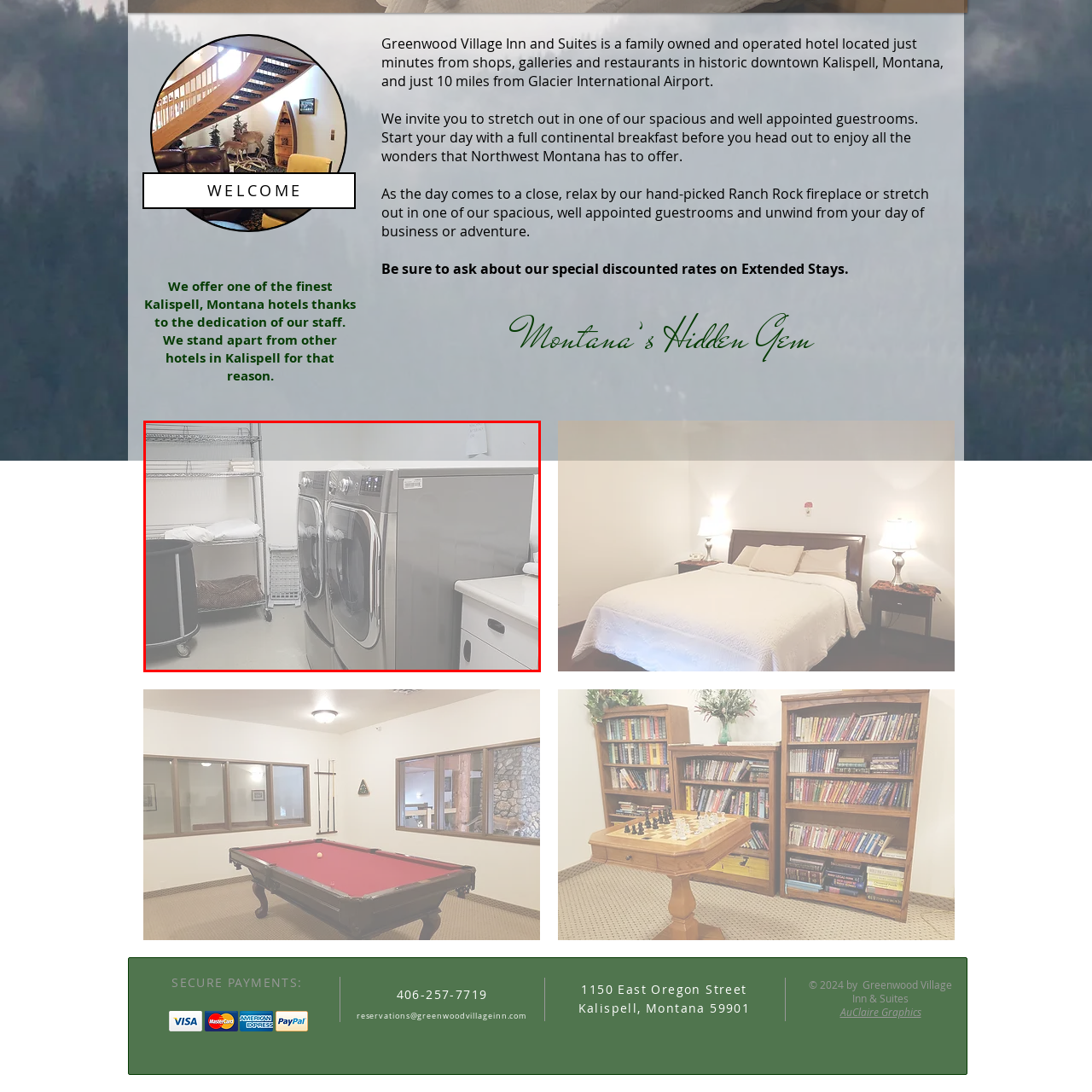Please review the portion of the image contained within the red boundary and provide a detailed answer to the subsequent question, referencing the image: What type of shelving unit is in the background?

The caption describes the shelving unit in the background as a 'wire shelving unit', which is where the towels and laundry essentials are neatly organized.